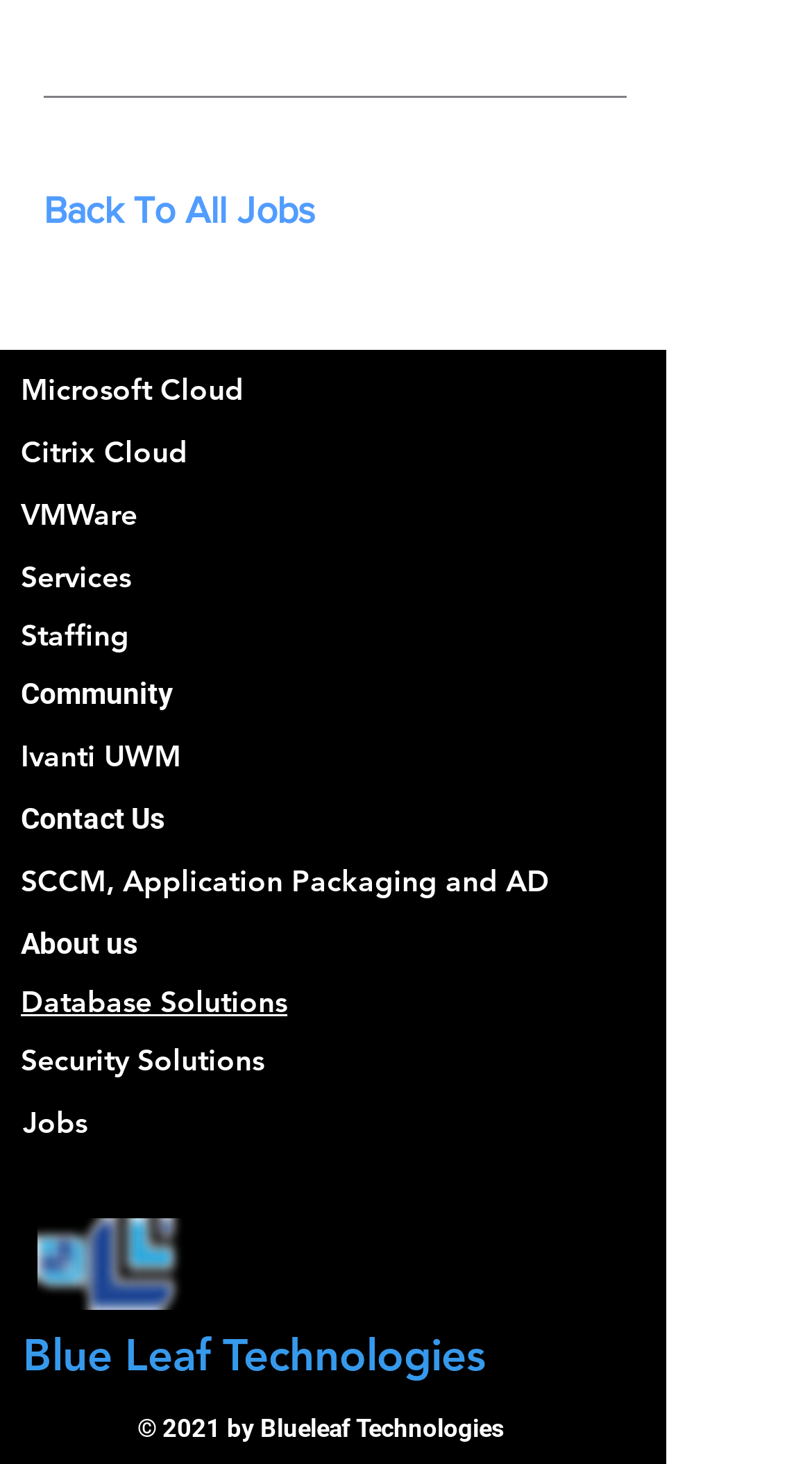Given the description of the UI element: "SCCM, Application Packaging and AD", predict the bounding box coordinates in the form of [left, top, right, bottom], with each value being a float between 0 and 1.

[0.026, 0.589, 0.677, 0.615]